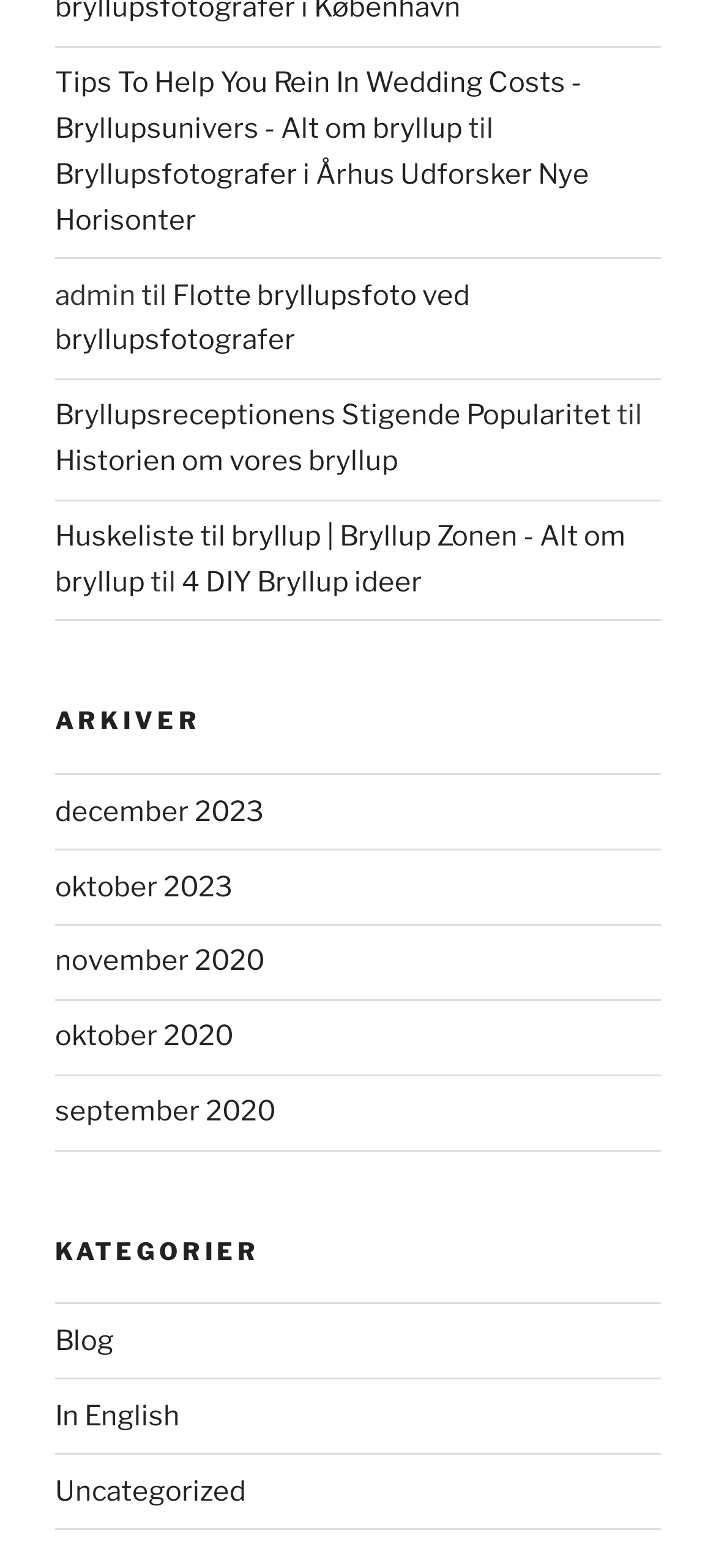Respond with a single word or phrase to the following question: How many navigation sections are there in the webpage?

2